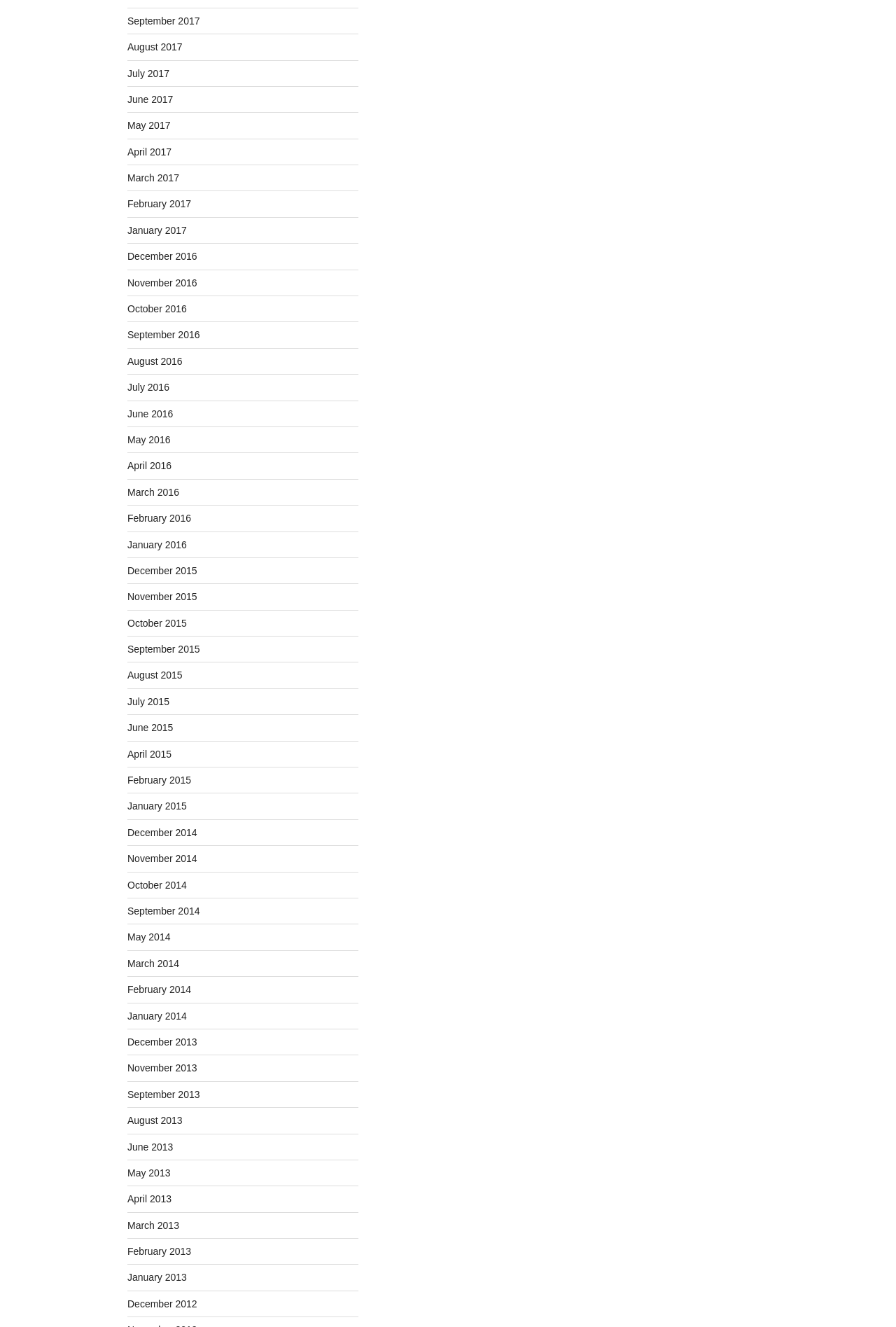Analyze the image and answer the question with as much detail as possible: 
What is the earliest month available?

By examining the list of links on the webpage, I found that the earliest month available is December 2012, which is located at the bottom of the list.